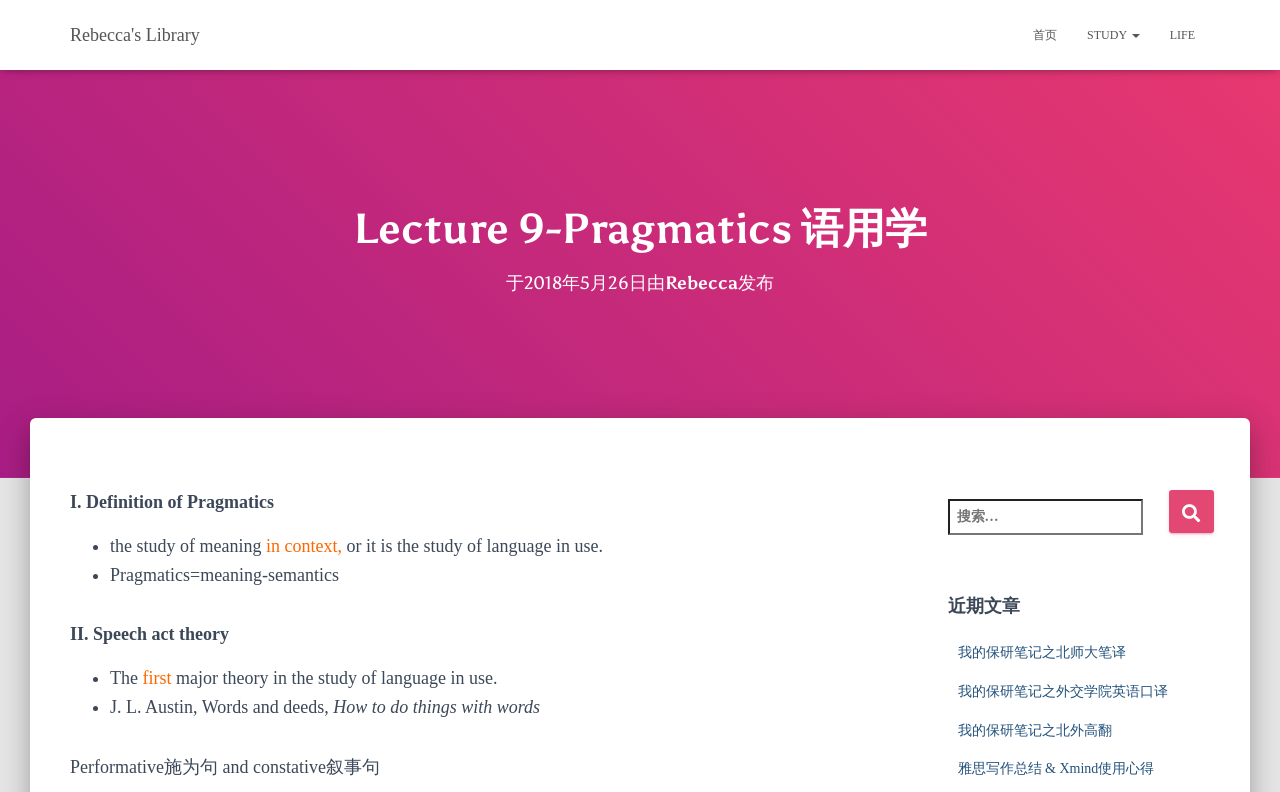Can you find the bounding box coordinates for the element to click on to achieve the instruction: "view recent articles"?

[0.74, 0.748, 0.945, 0.785]